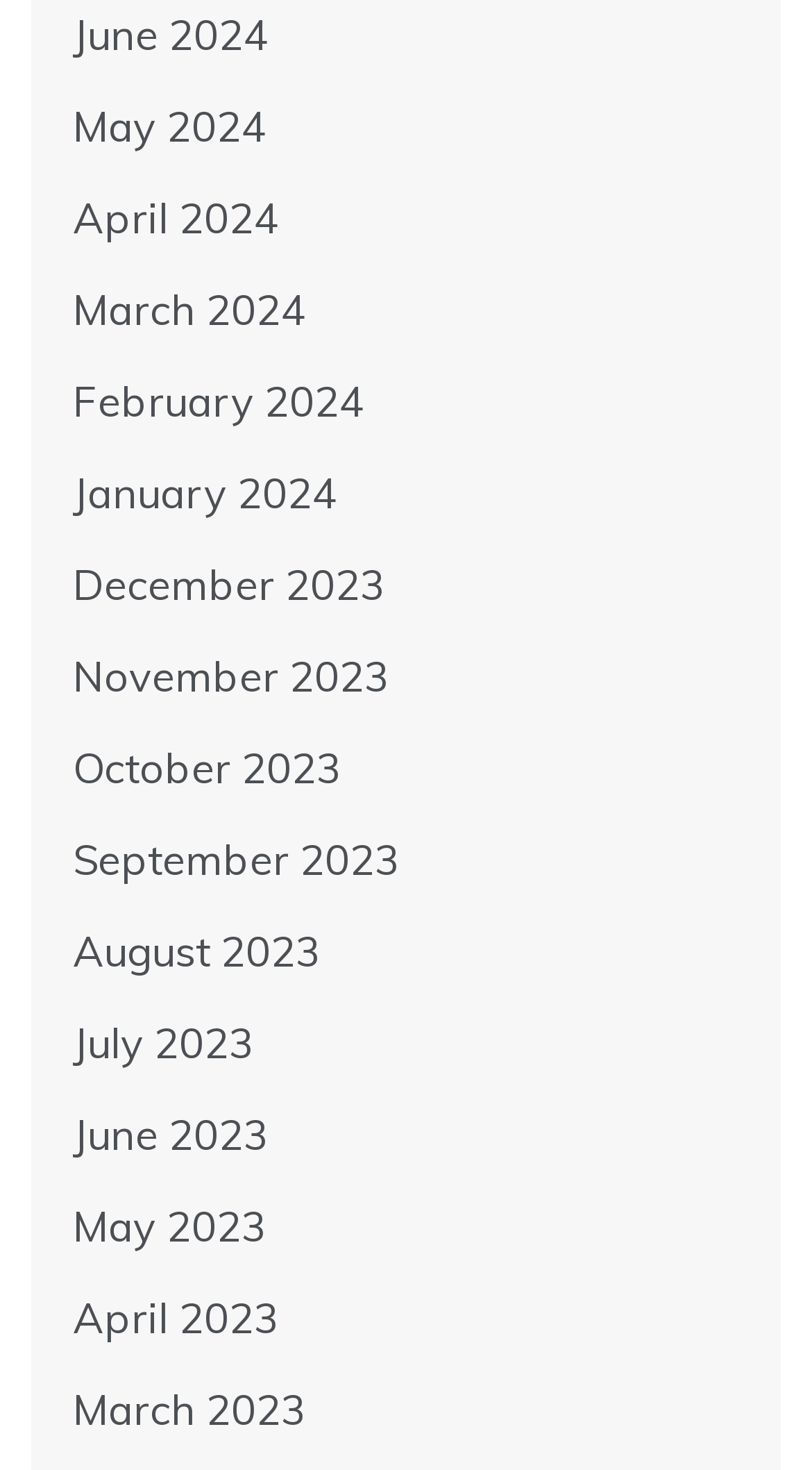Utilize the details in the image to thoroughly answer the following question: What is the latest month listed in 2023?

I examined the list of links and found that the latest month listed in 2023 is December 2023, which is the 8th link from the top.